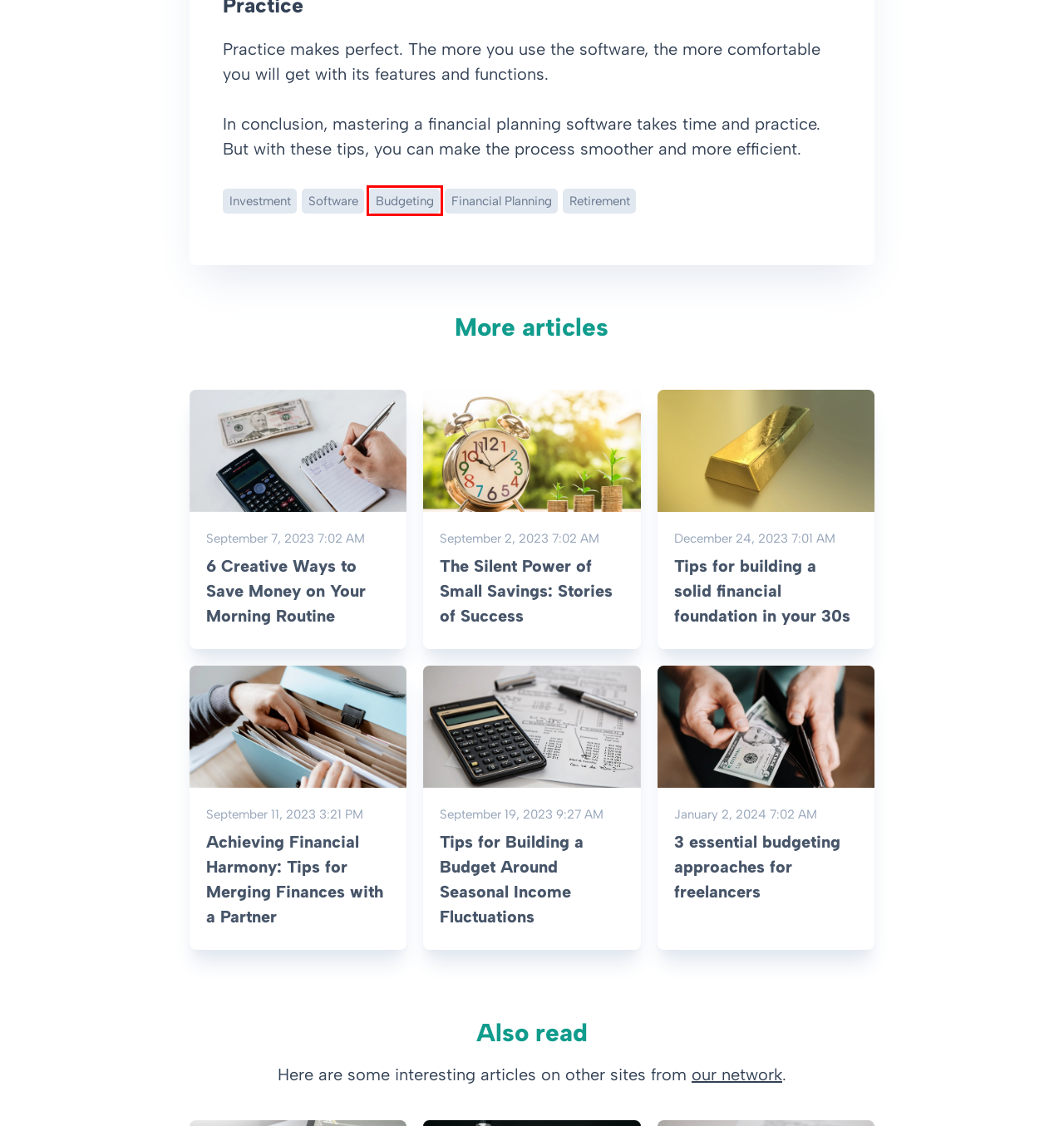A screenshot of a webpage is given, featuring a red bounding box around a UI element. Please choose the webpage description that best aligns with the new webpage after clicking the element in the bounding box. These are the descriptions:
A. Achieving Financial Harmony: Tips for Merging Finances with a Partner - WalletSaves
B. The Silent Power of Small Savings: Stories of Success - WalletSaves
C. Financial Planning - WalletSaves
D. Tips for Building a Budget Around Seasonal Income Fluctuations - WalletSaves
E. Investment - WalletSaves
F. Budgeting - WalletSaves
G. 3 essential budgeting approaches for freelancers - WalletSaves
H. Retirement - WalletSaves

F